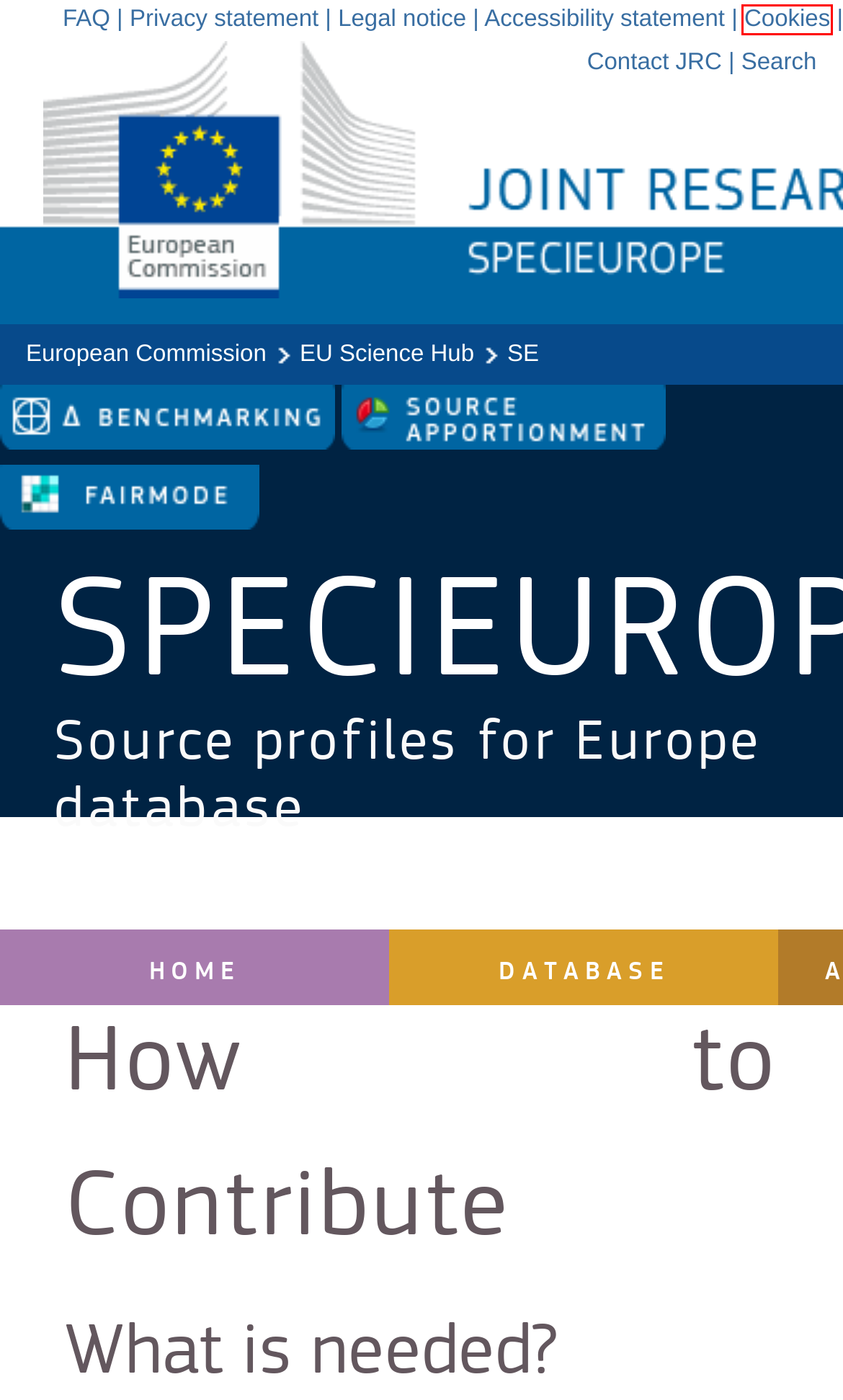A screenshot of a webpage is given, featuring a red bounding box around a UI element. Please choose the webpage description that best aligns with the new webpage after clicking the element in the bounding box. These are the descriptions:
A. AQM - Air Quality Modeling Platform
B. Source Apportionment - Supporting source apportionment studies and air quality plans
C. EU Science Hub homepage - European Commission
D. Accessibility statement for Commission-owned websites on the Europa
domain
E. Cookies policy - European Commission
F. FAIRMODE - Forum for Air quality Modeling
G. Legal notice - European Commission
H. European Commission, official website - European Commission

E